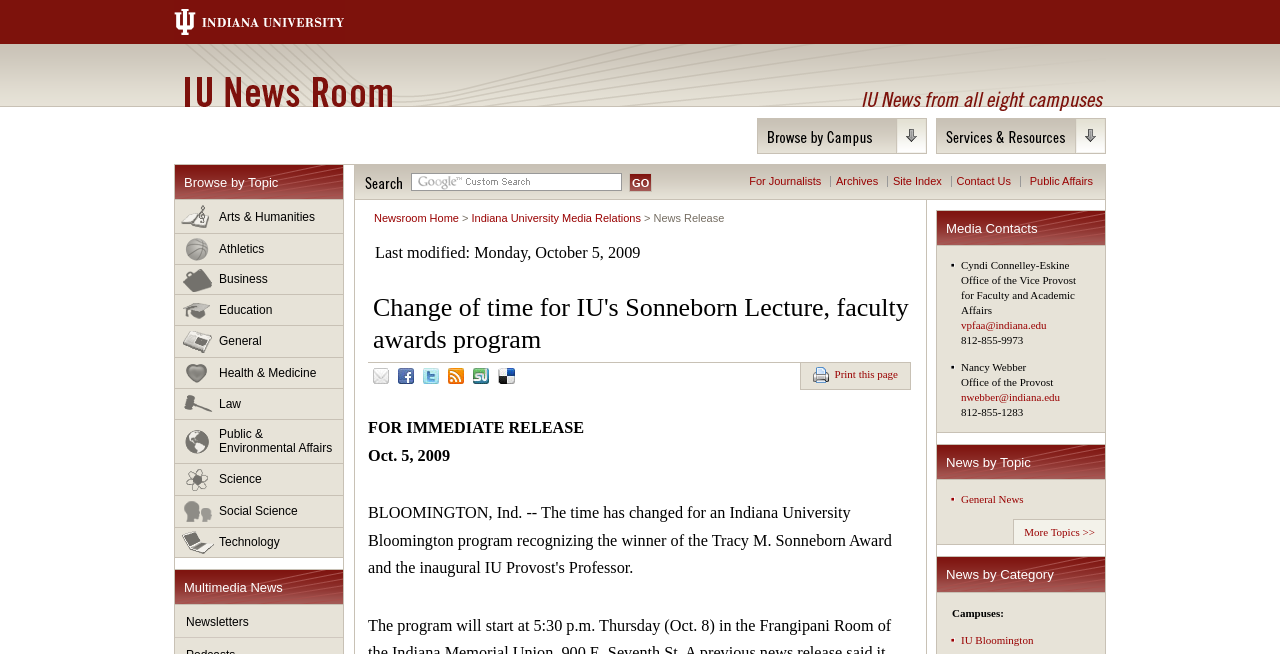What is the title or heading displayed on the webpage?

IU News Room